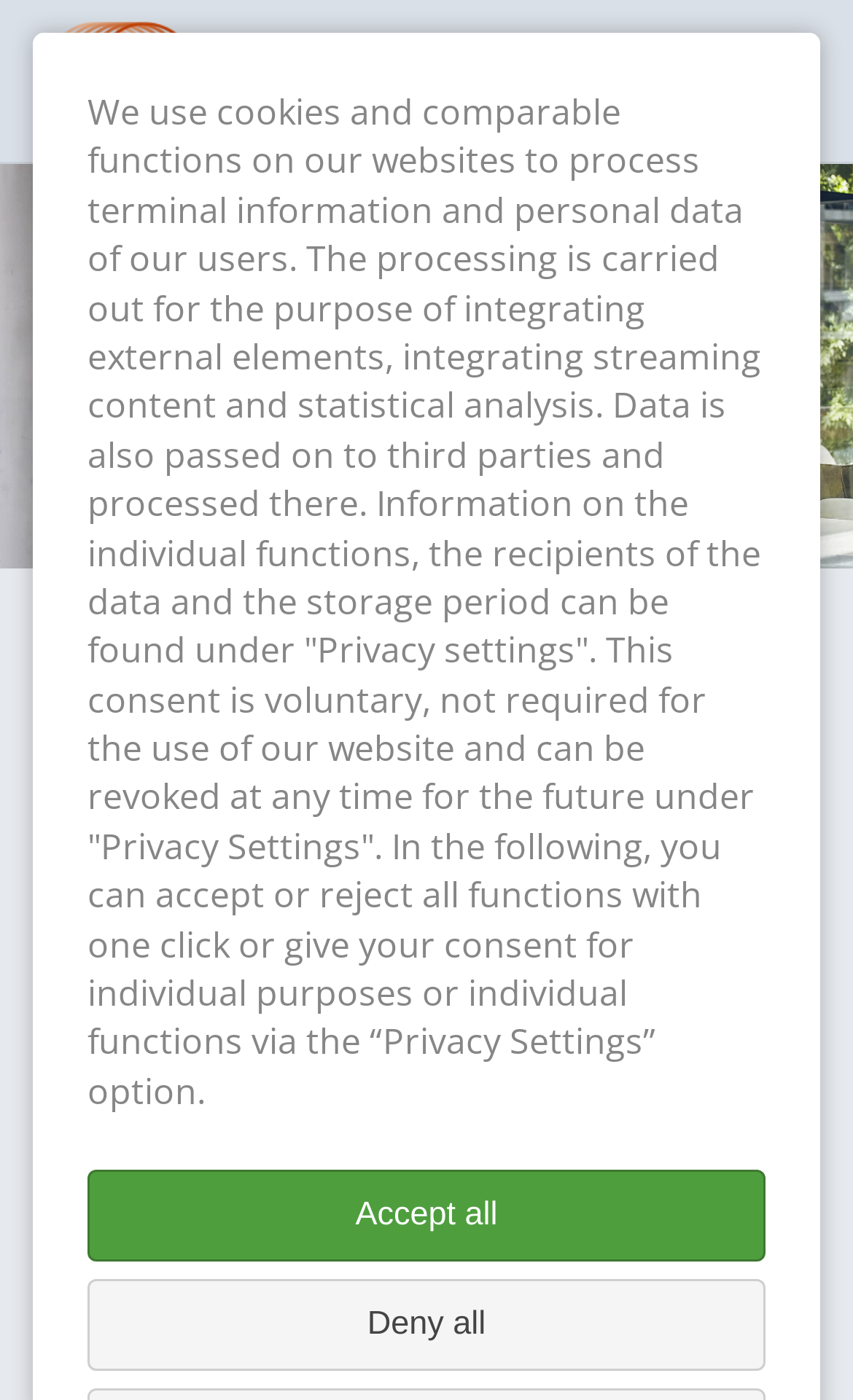Write an exhaustive caption that covers the webpage's main aspects.

The webpage is a product finder for soniKKs Ultrasonics Technology. At the top left, there is a link to the "Home" page, accompanied by a small image. On the top right, there is an empty link. Below the top section, there is a large figure that spans the entire width of the page. 

The main content of the page is divided into two sections. The first section has two headings: "soniKKs Product Finder" and "Find What You Are Looking For". Below these headings, there is a paragraph of text that explains the purpose of the product finder and how it can help users find what they are looking for. 

The second section is a notice about the use of cookies and personal data on the website. This section is divided into five paragraphs of text that explain how the data is processed, shared with third parties, and stored. There are also two buttons at the bottom of this section, allowing users to either "Accept all" or "Deny all" functions related to data processing.